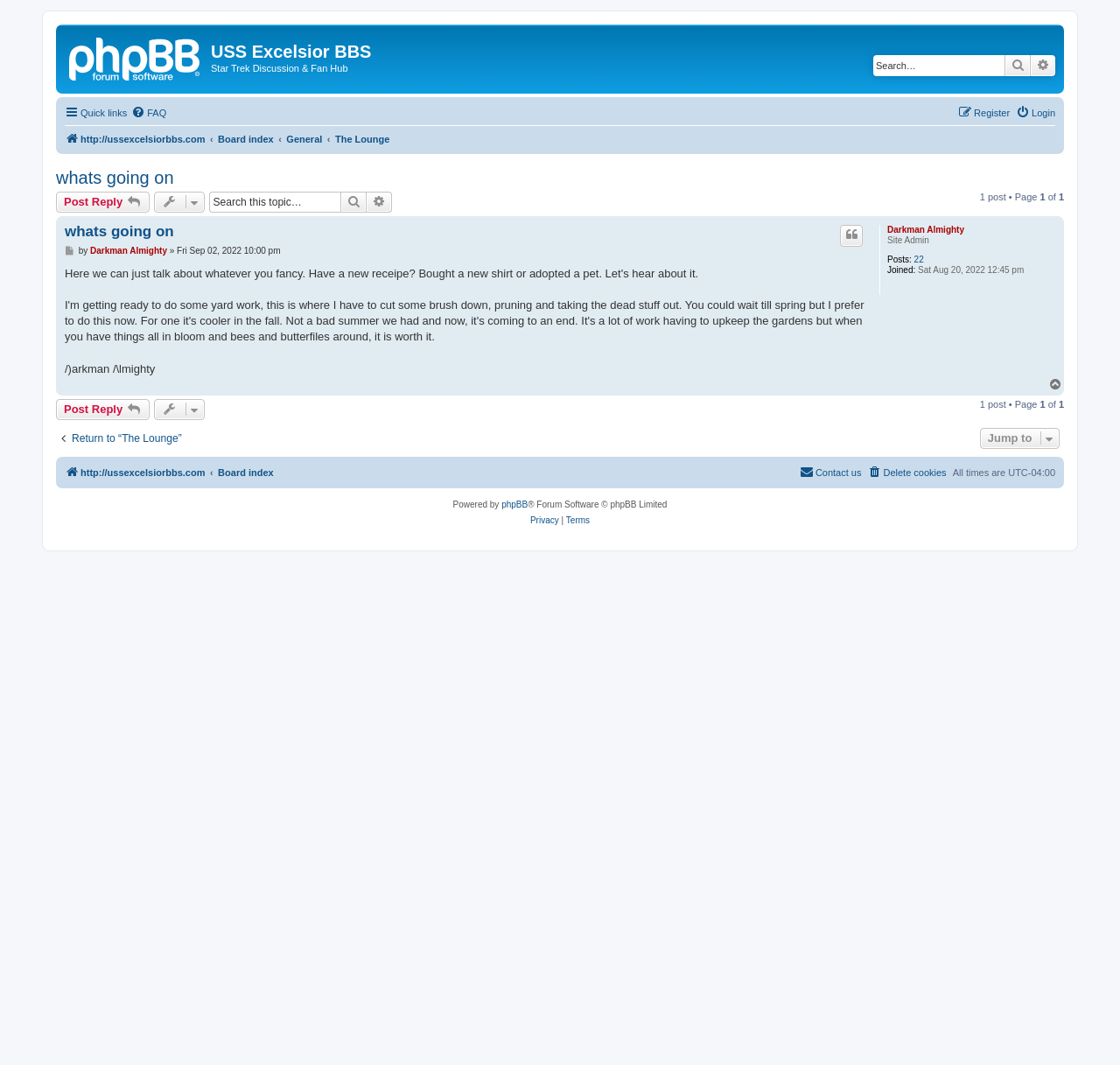What is the purpose of the search box?
Look at the image and respond with a one-word or short phrase answer.

Search for keywords